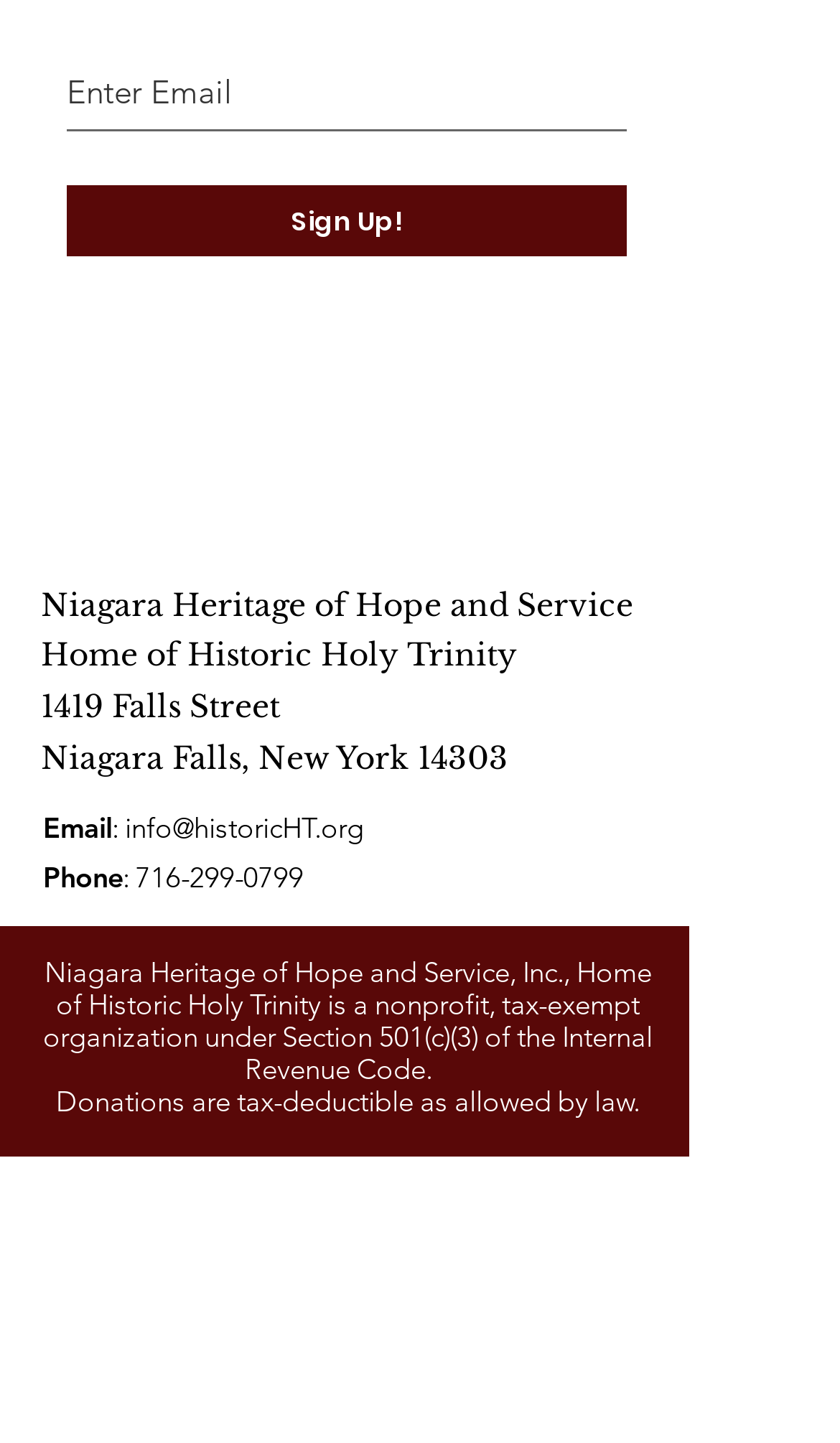Respond with a single word or phrase for the following question: 
What is the phone number of the organization?

716-299-0799